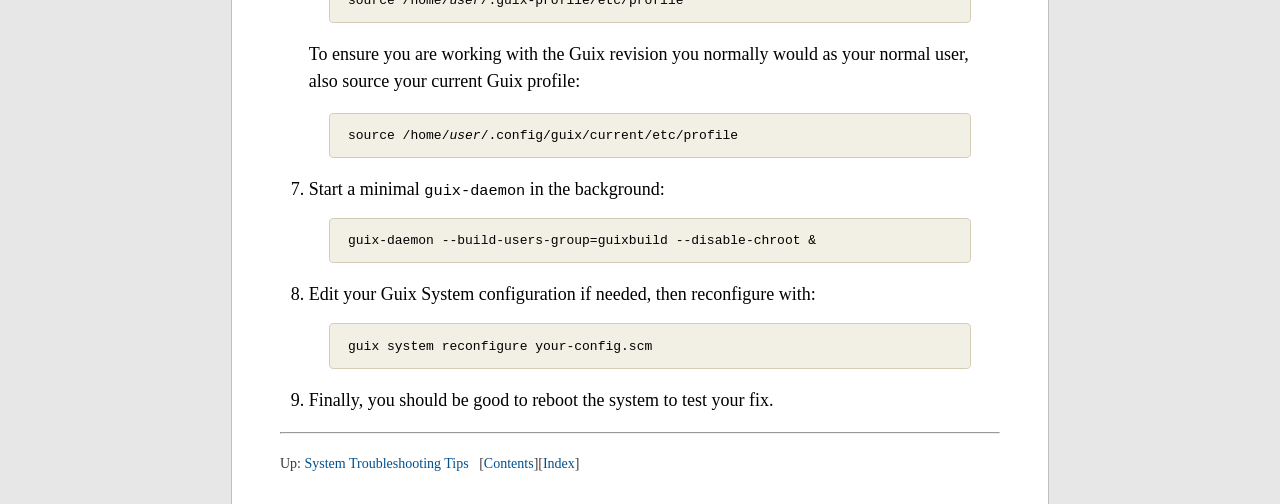Using the information in the image, give a comprehensive answer to the question: 
What command is used to reconfigure the Guix system?

The webpage provides a step-by-step guide to troubleshooting Guix systems. In step 8, it instructs the user to edit their Guix system configuration if needed, and then reconfigure with the command 'guix system reconfigure your-config.scm'.